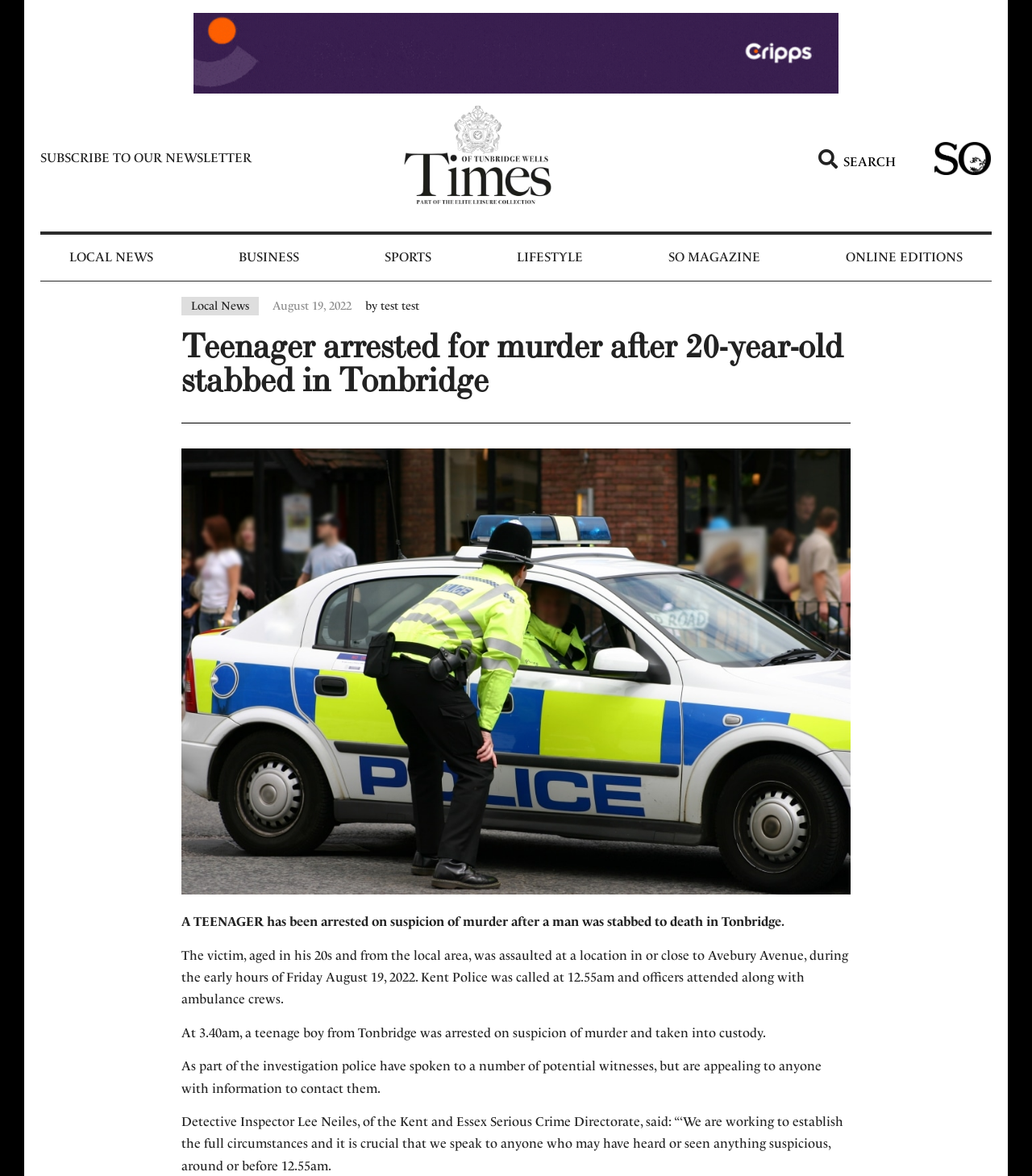Pinpoint the bounding box coordinates of the area that should be clicked to complete the following instruction: "Subscribe to the newsletter". The coordinates must be given as four float numbers between 0 and 1, i.e., [left, top, right, bottom].

[0.039, 0.127, 0.375, 0.143]